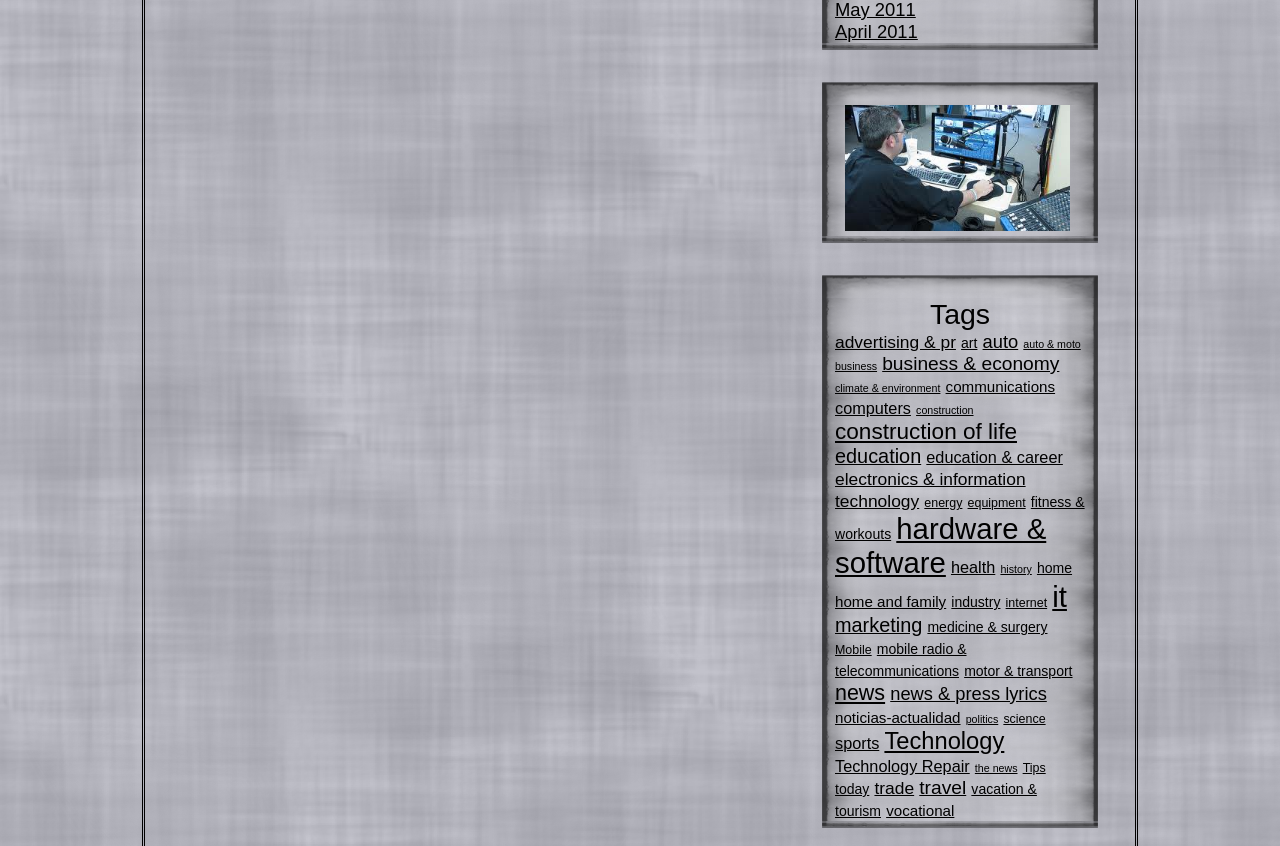Identify the bounding box coordinates of the region that needs to be clicked to carry out this instruction: "Browse 'travel'". Provide these coordinates as four float numbers ranging from 0 to 1, i.e., [left, top, right, bottom].

[0.718, 0.918, 0.755, 0.943]